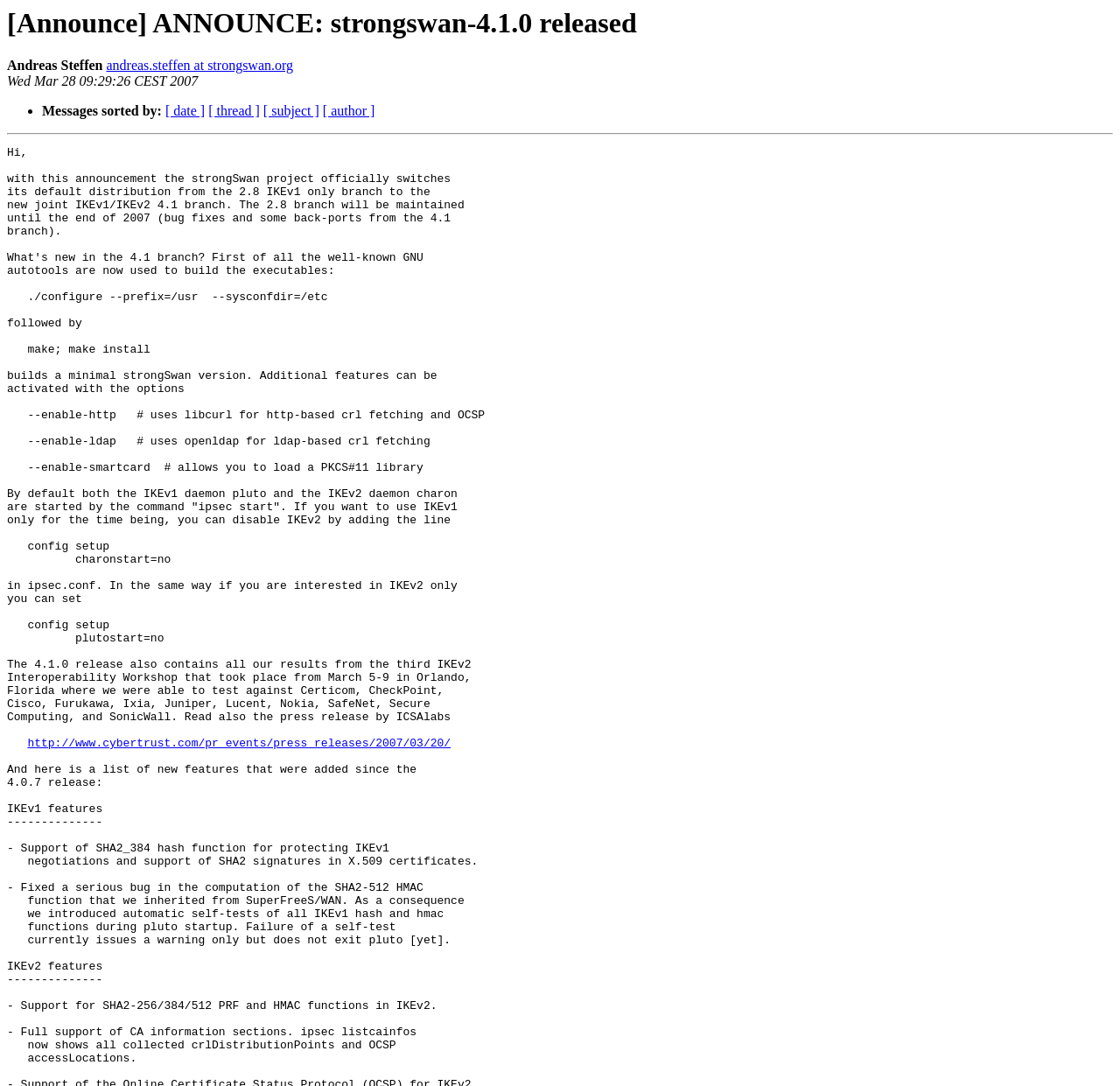What is the default distribution of the strongSwan project?
Respond to the question with a well-detailed and thorough answer.

According to the text, the strongSwan project officially switches its default distribution from the 2.8 IKEv1 only branch to the new joint IKEv1/IKEv2 4.1 branch.